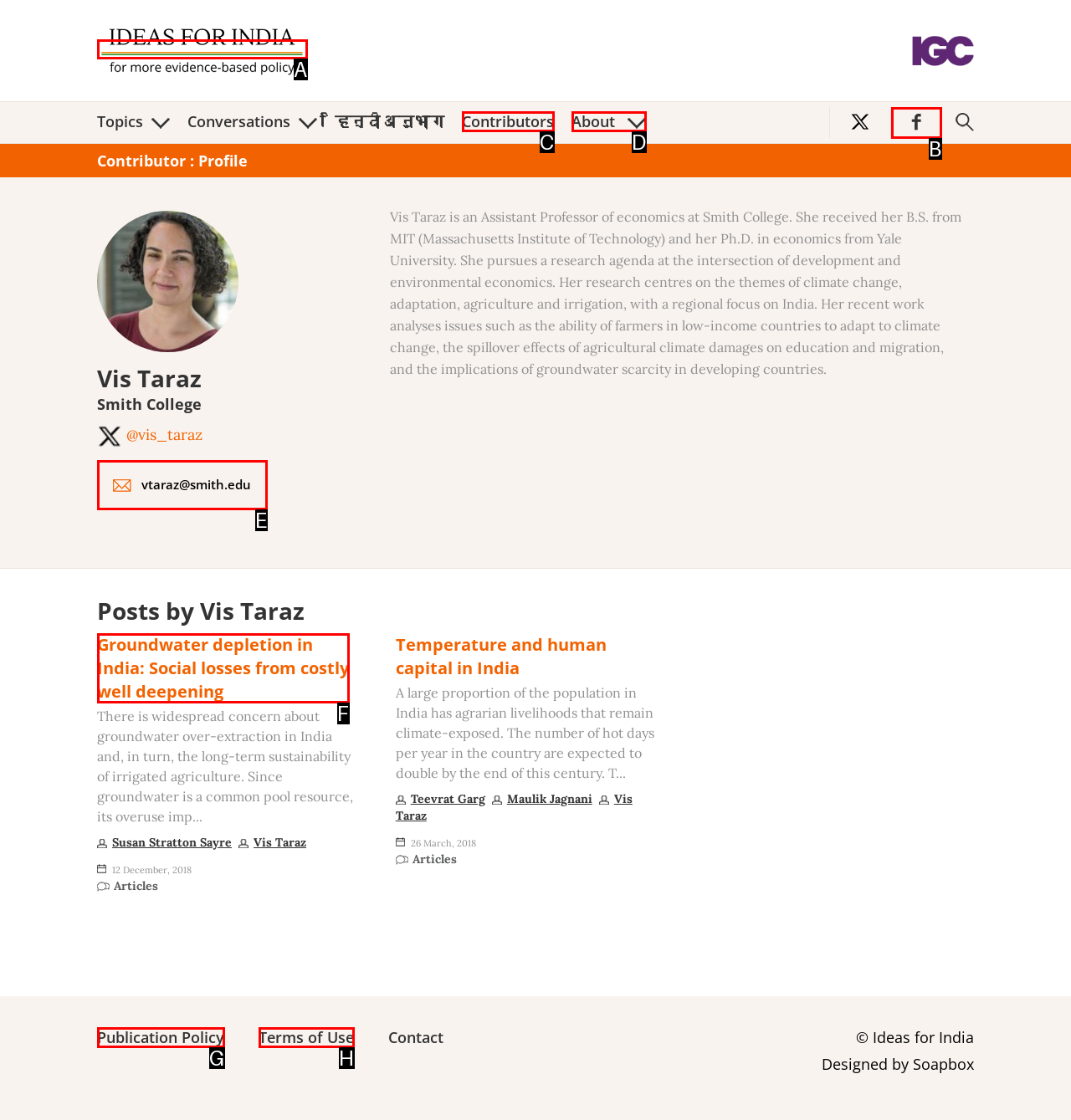From the description: alt="Ideas For India on Facebook", identify the option that best matches and reply with the letter of that option directly.

B